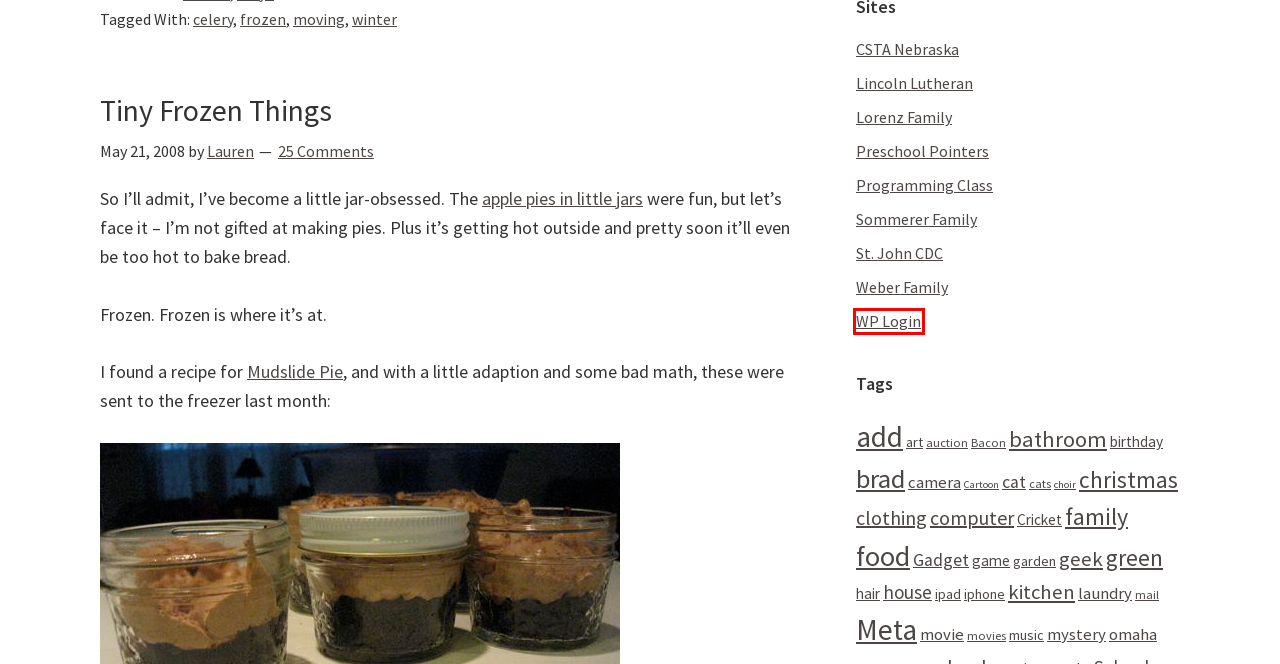You are provided with a screenshot of a webpage containing a red rectangle bounding box. Identify the webpage description that best matches the new webpage after the element in the bounding box is clicked. Here are the potential descriptions:
A. camera
B. clothing
C. iphone
D. computer
E. Cartoon
F. cat
G. Log In ‹ LaurenandLloyd.com — WordPress
H. bathroom

G